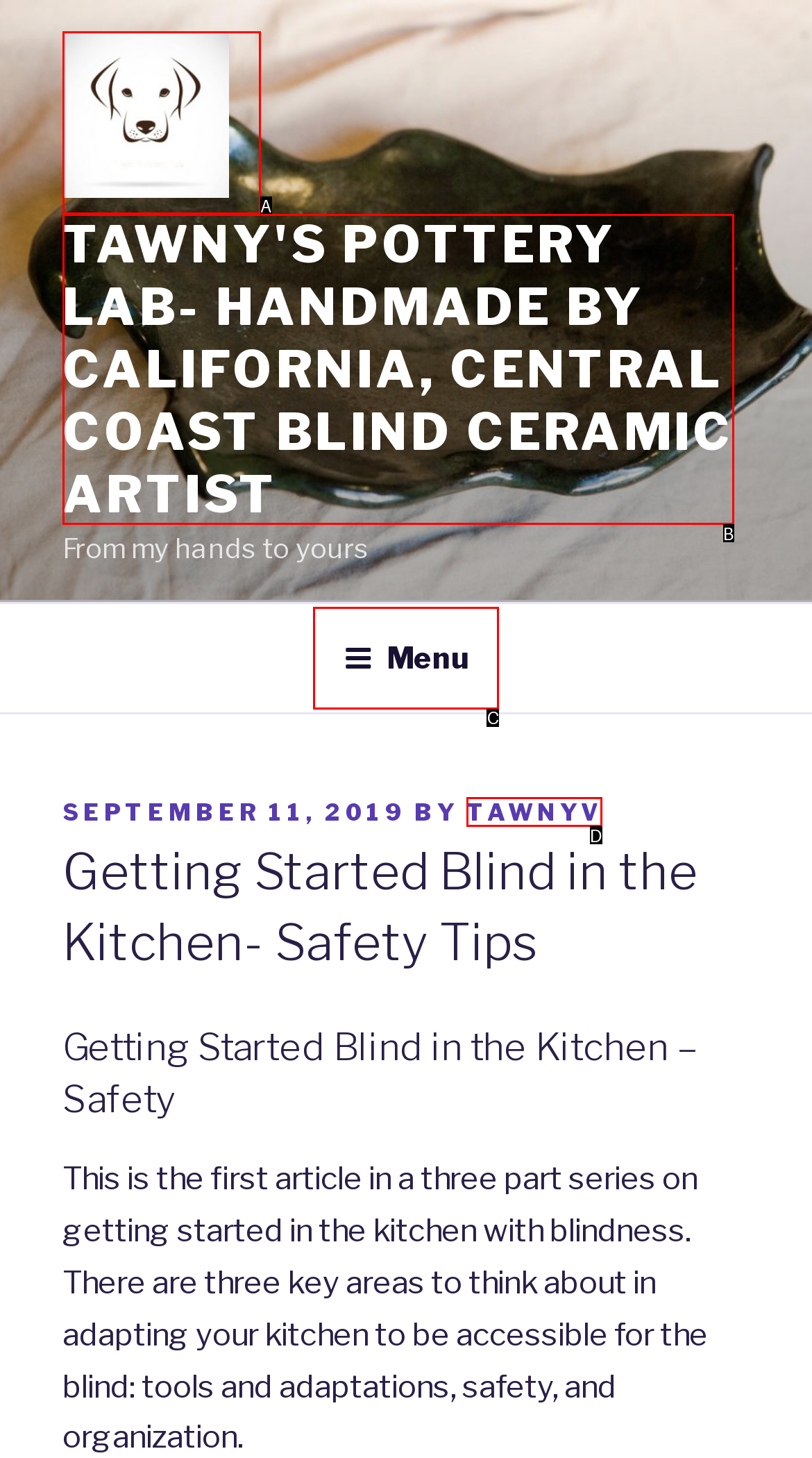Which HTML element matches the description: Menu?
Reply with the letter of the correct choice.

C